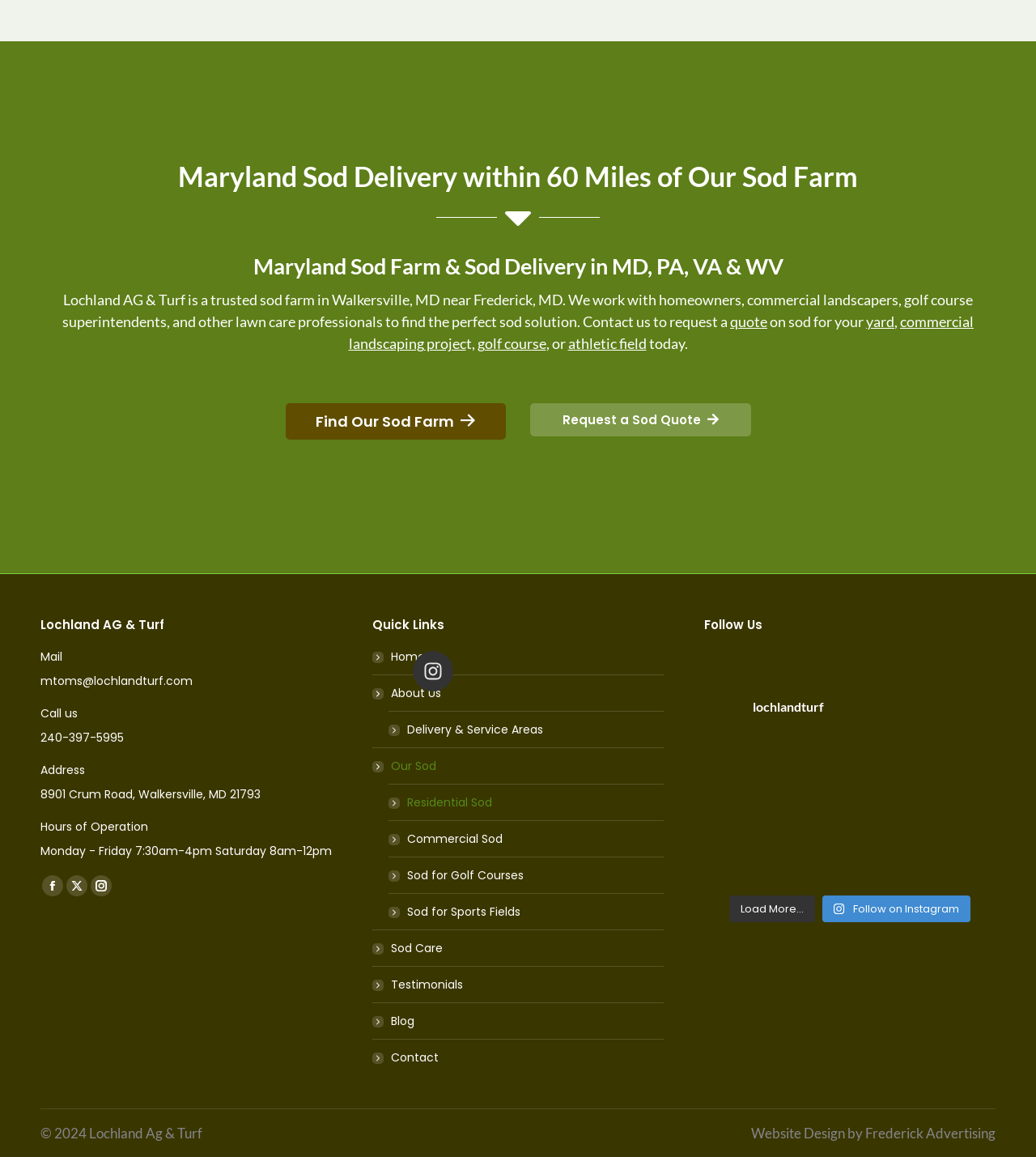Find the bounding box coordinates for the element that must be clicked to complete the instruction: "Find our sod farm". The coordinates should be four float numbers between 0 and 1, indicated as [left, top, right, bottom].

[0.275, 0.349, 0.488, 0.38]